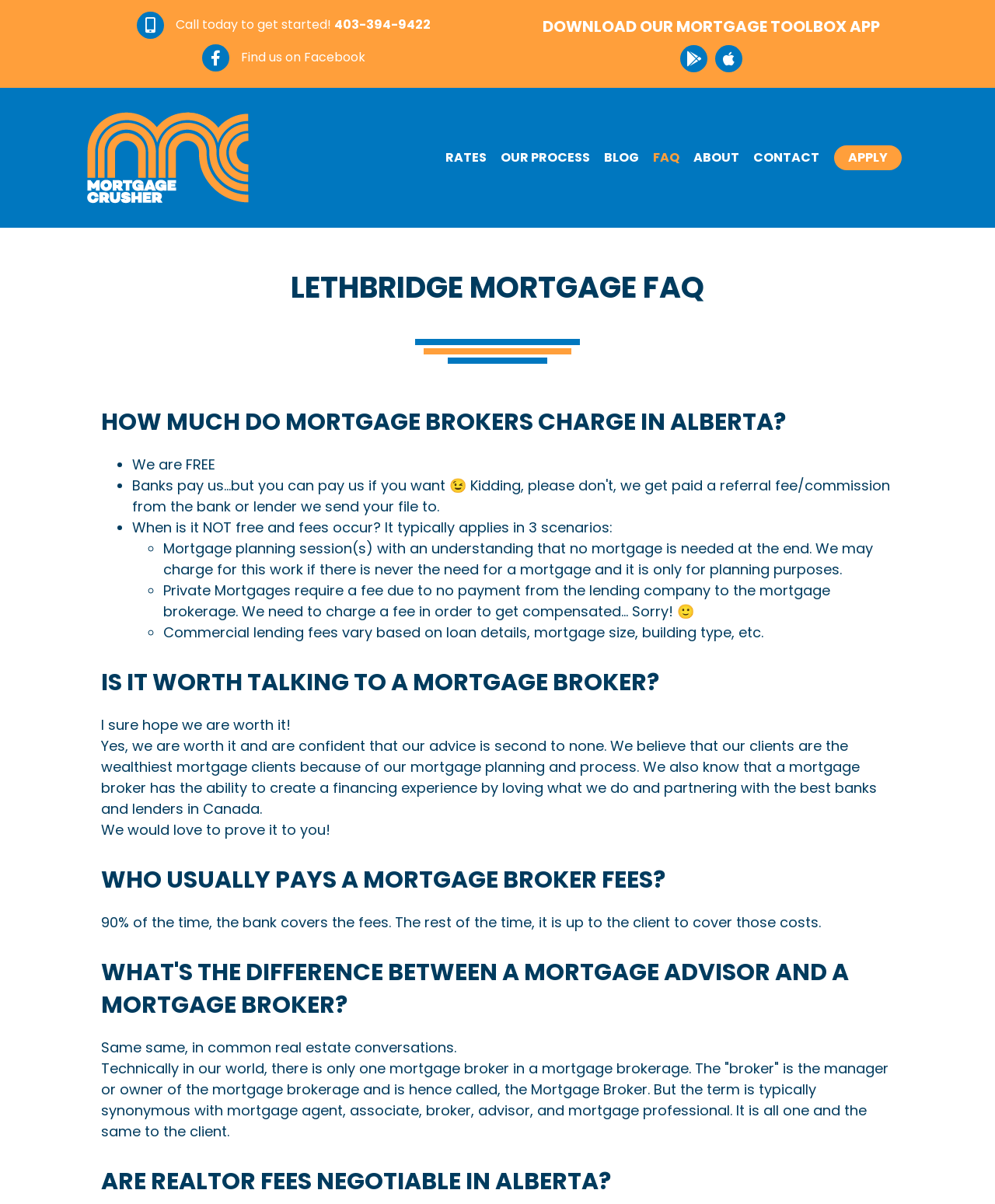Can you find the bounding box coordinates for the element to click on to achieve the instruction: "Navigate to RATES"?

[0.441, 0.114, 0.496, 0.148]